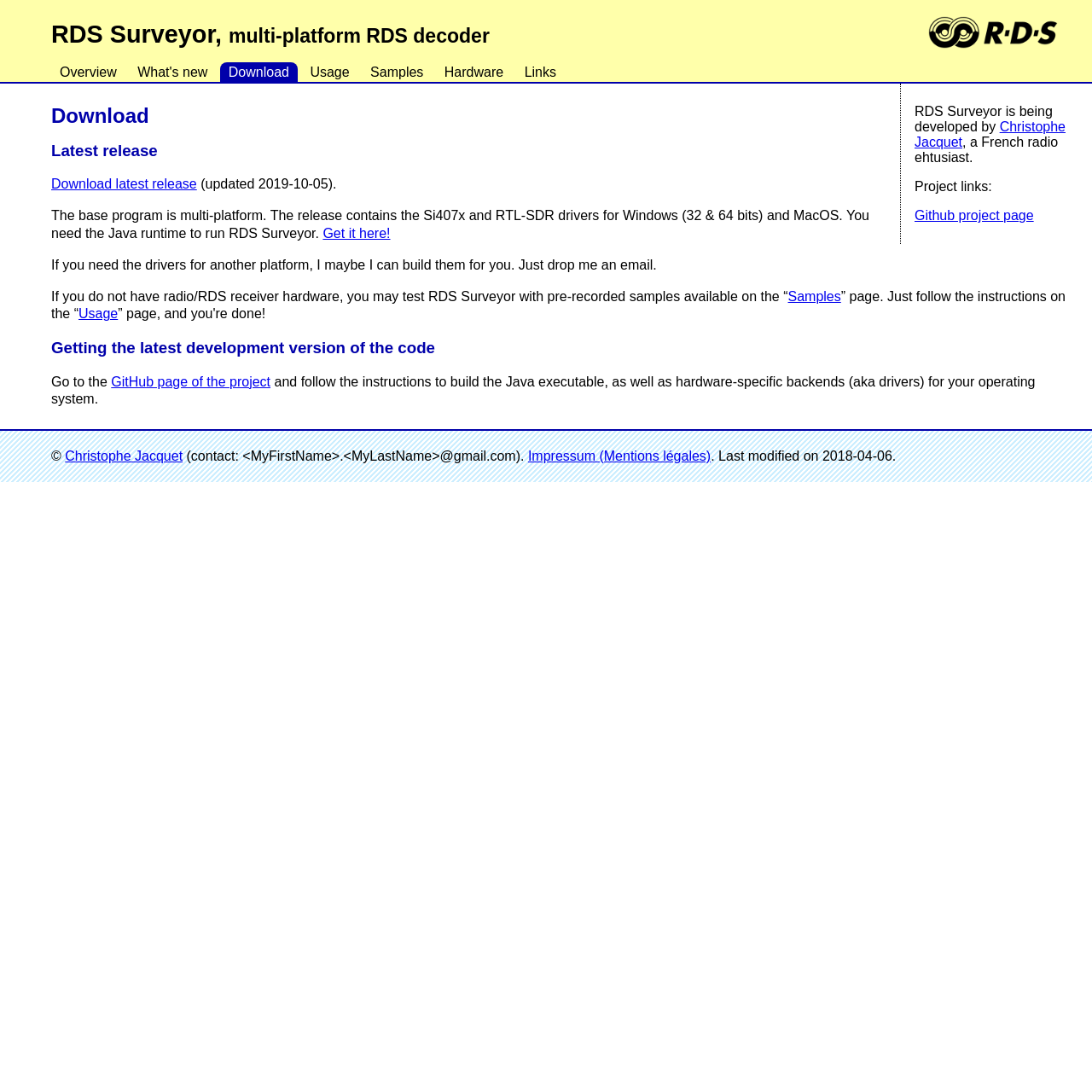Who developed RDS Surveyor?
Please provide a comprehensive answer based on the visual information in the image.

The webpage mentions that RDS Surveyor is being developed by Christophe Jacquet, a French radio enthusiast. This information is provided in the section where the developer's name is linked to their GitHub project page.